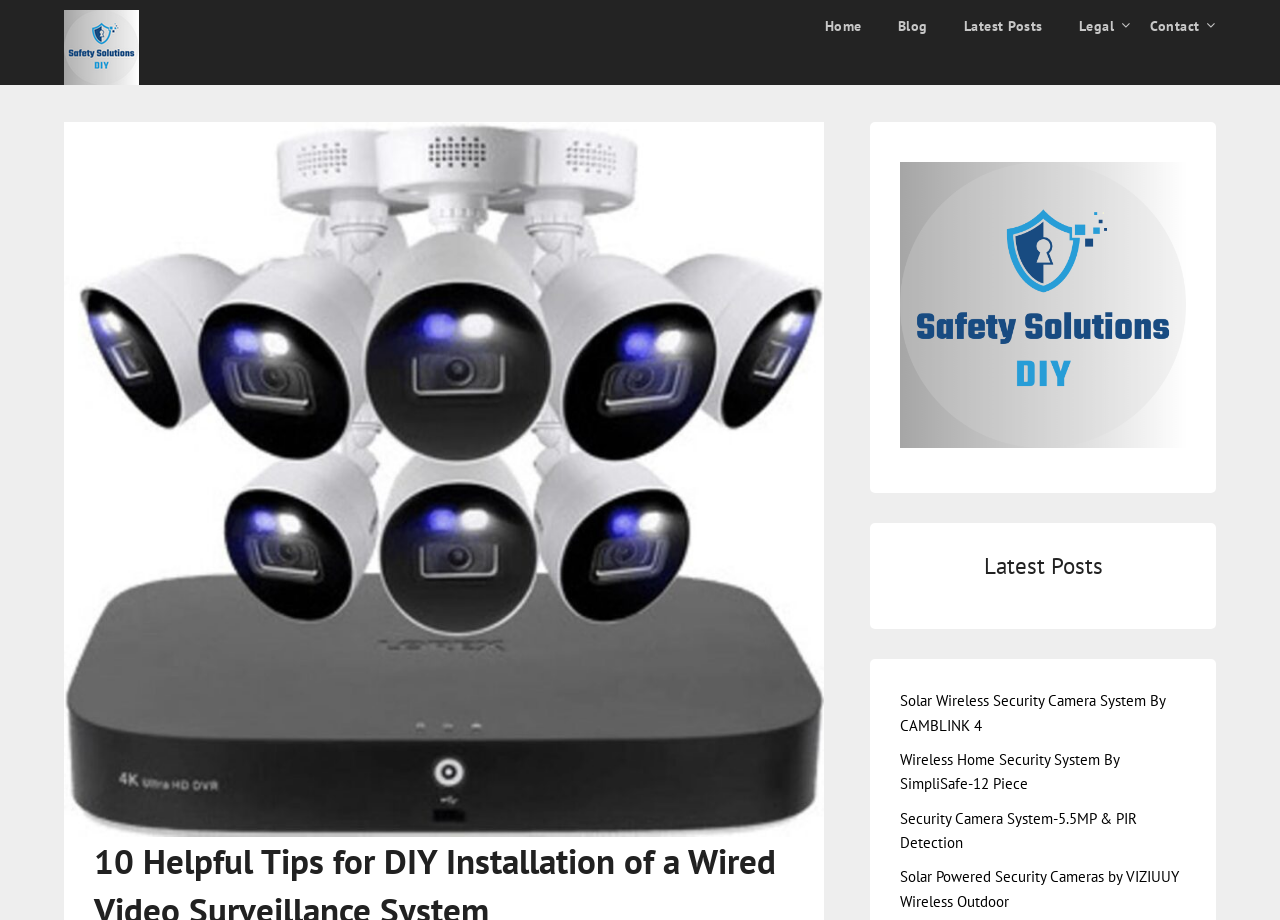Specify the bounding box coordinates of the region I need to click to perform the following instruction: "click on home safety link". The coordinates must be four float numbers in the range of 0 to 1, i.e., [left, top, right, bottom].

[0.05, 0.011, 0.109, 0.092]